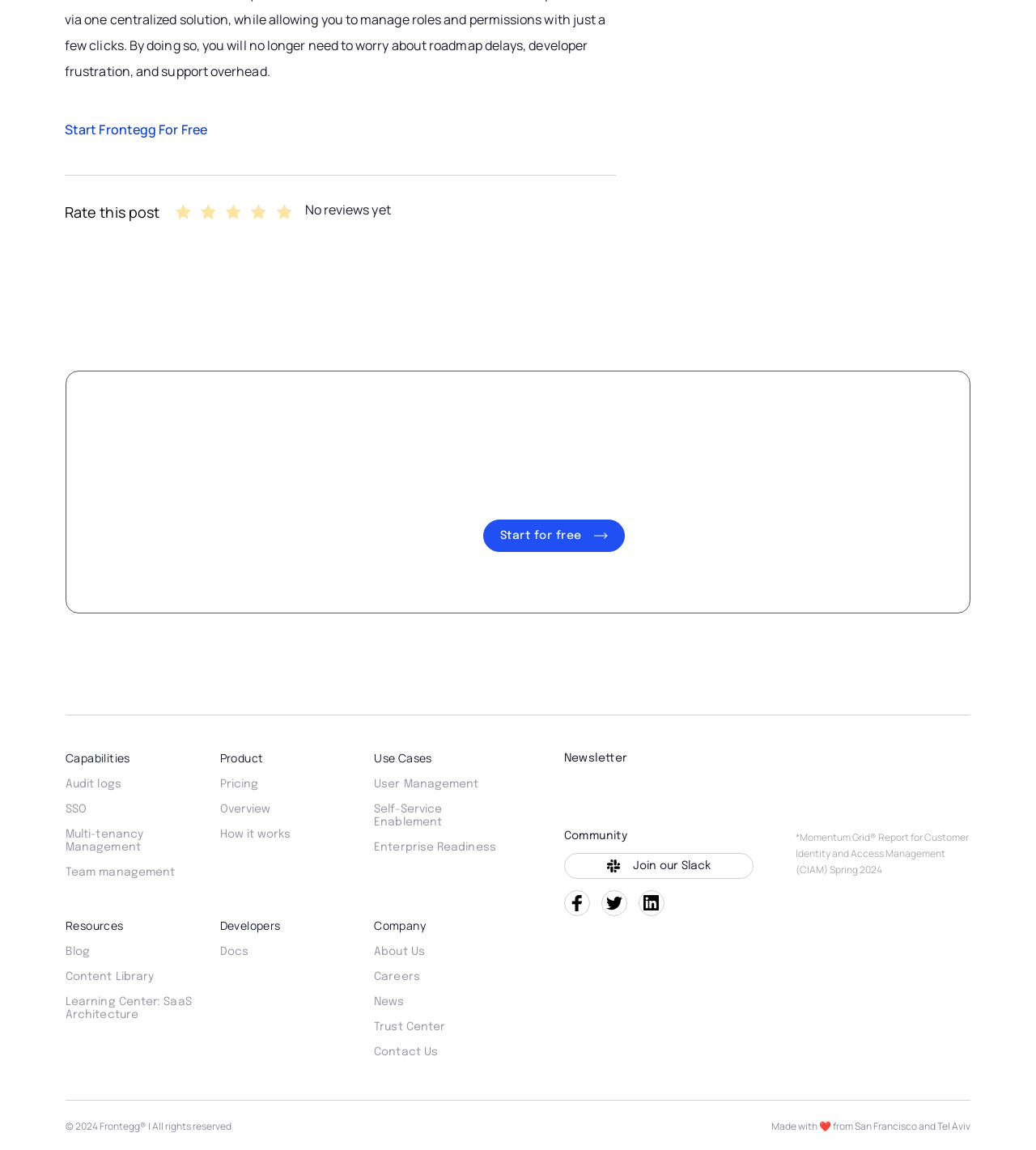Provide a one-word or one-phrase answer to the question:
What is the company's location?

San Francisco and Tel Aviv